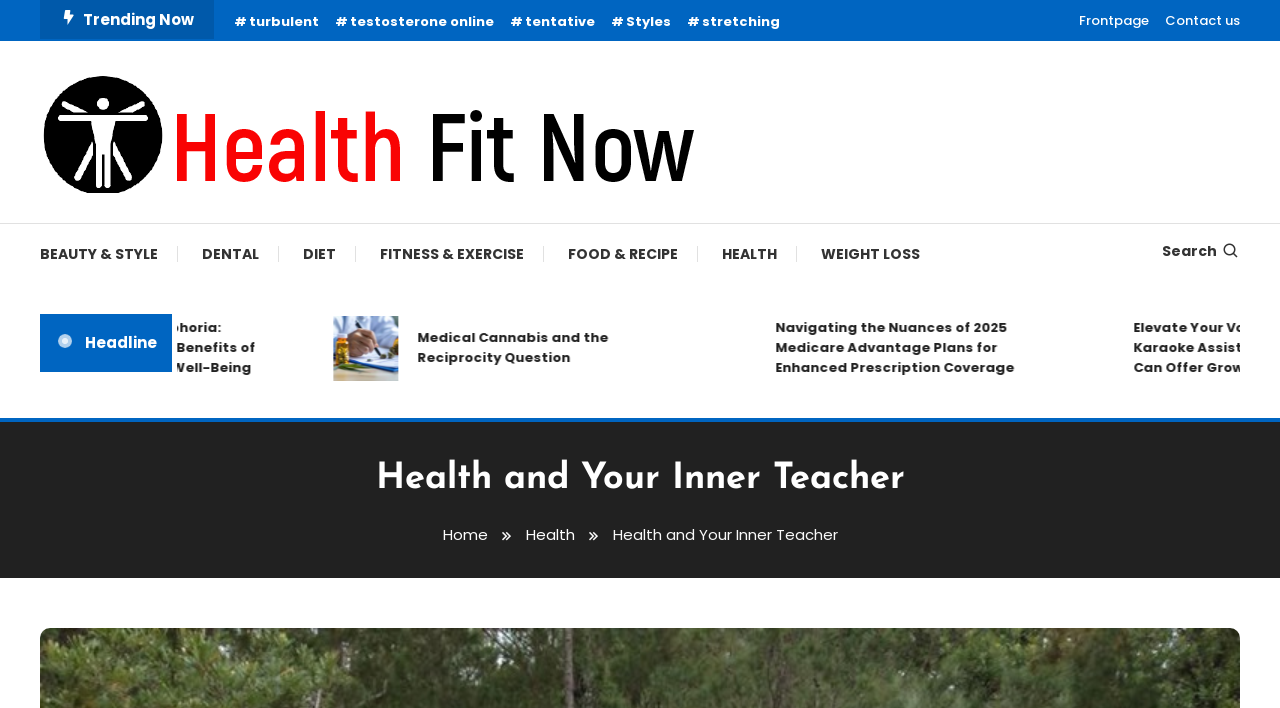Identify the bounding box coordinates for the element you need to click to achieve the following task: "Read about Medical Cannabis and the Reciprocity Question". The coordinates must be four float values ranging from 0 to 1, formatted as [left, top, right, bottom].

[0.24, 0.463, 0.436, 0.52]